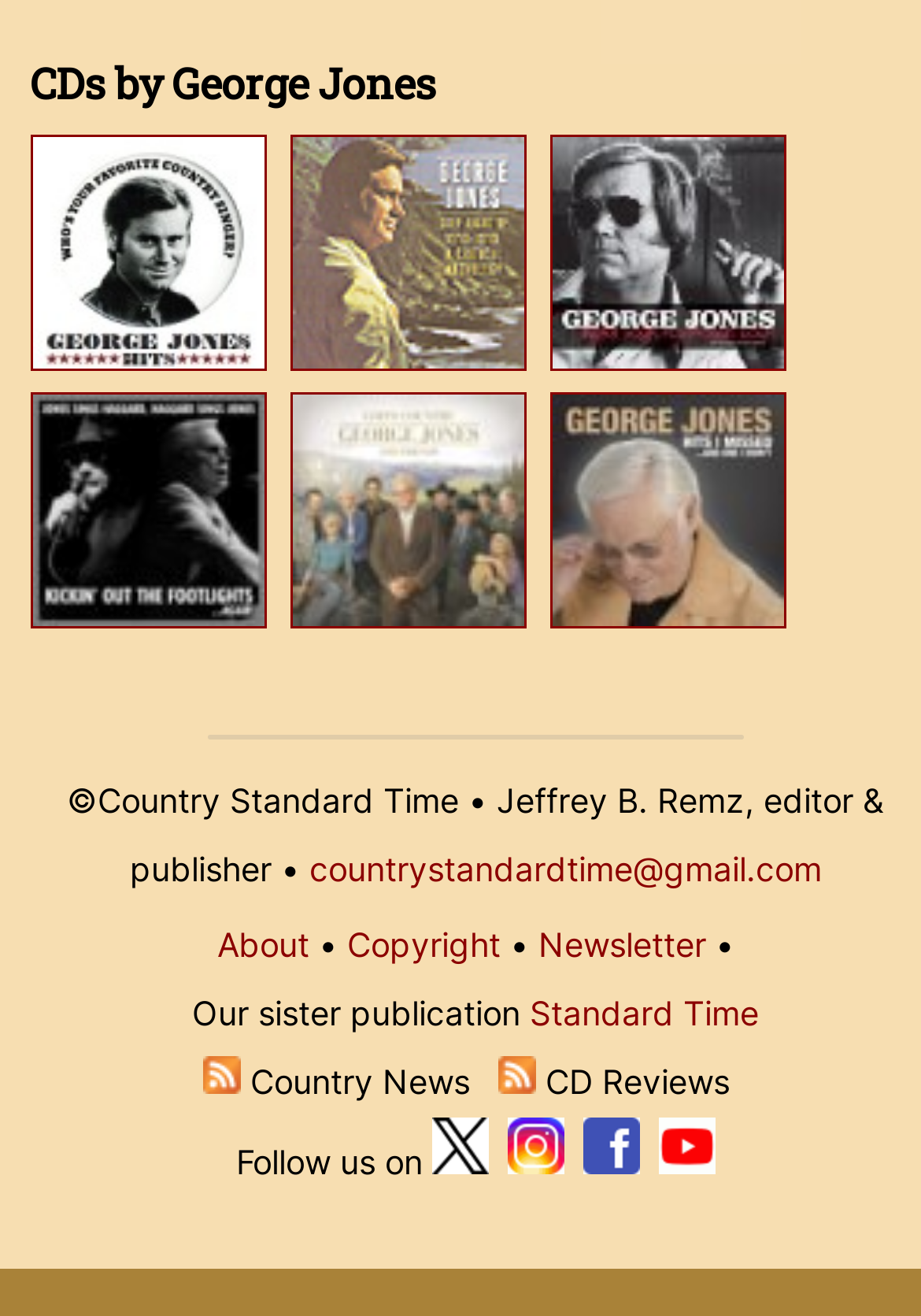Please identify the coordinates of the bounding box for the clickable region that will accomplish this instruction: "Request a tour".

None